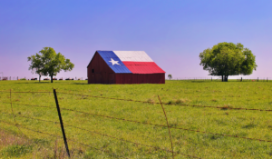What is the color of the sky in the image?
Refer to the image and provide a one-word or short phrase answer.

Clear blue